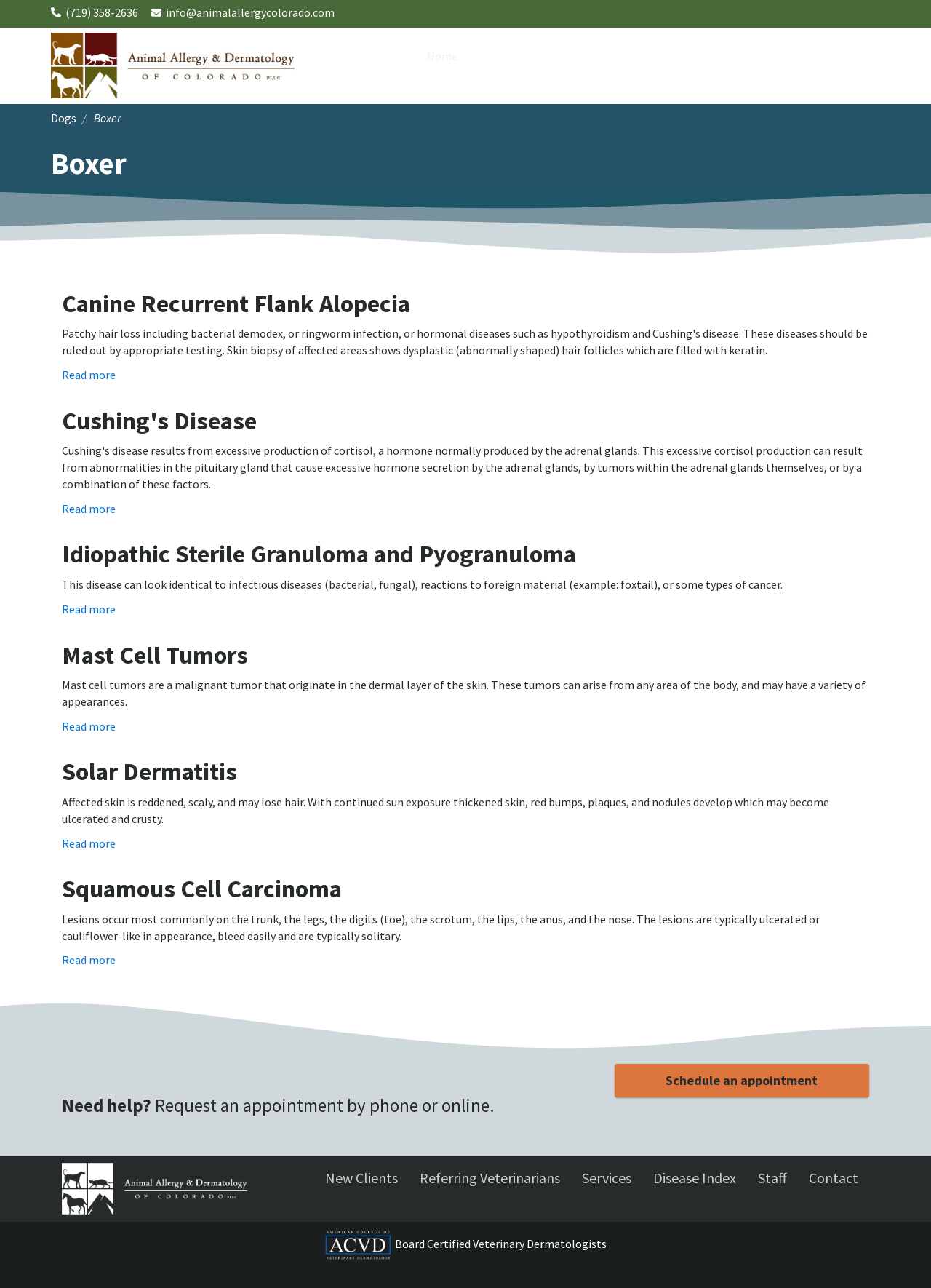Please examine the image and provide a detailed answer to the question: What is the purpose of the 'Schedule an appointment' link?

The 'Schedule an appointment' link is located in the contentinfo element with ID 10, which is a child element of the main element with ID 9. The surrounding text suggests that this link is used to request an appointment by phone or online.